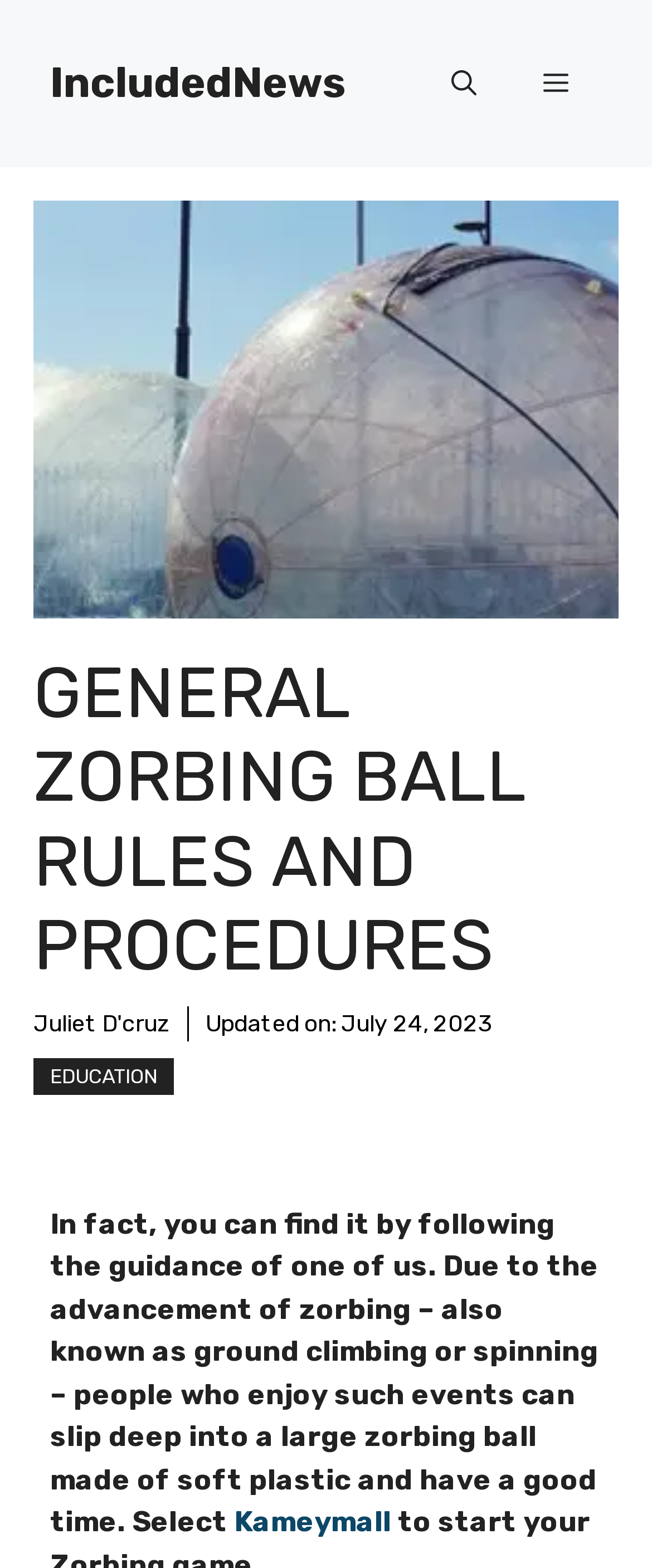What is the name of the website?
Please answer the question with a detailed response using the information from the screenshot.

I determined the name of the website by looking at the banner element at the top of the page, which contains the text 'Site' and a link to 'IncludedNews'.